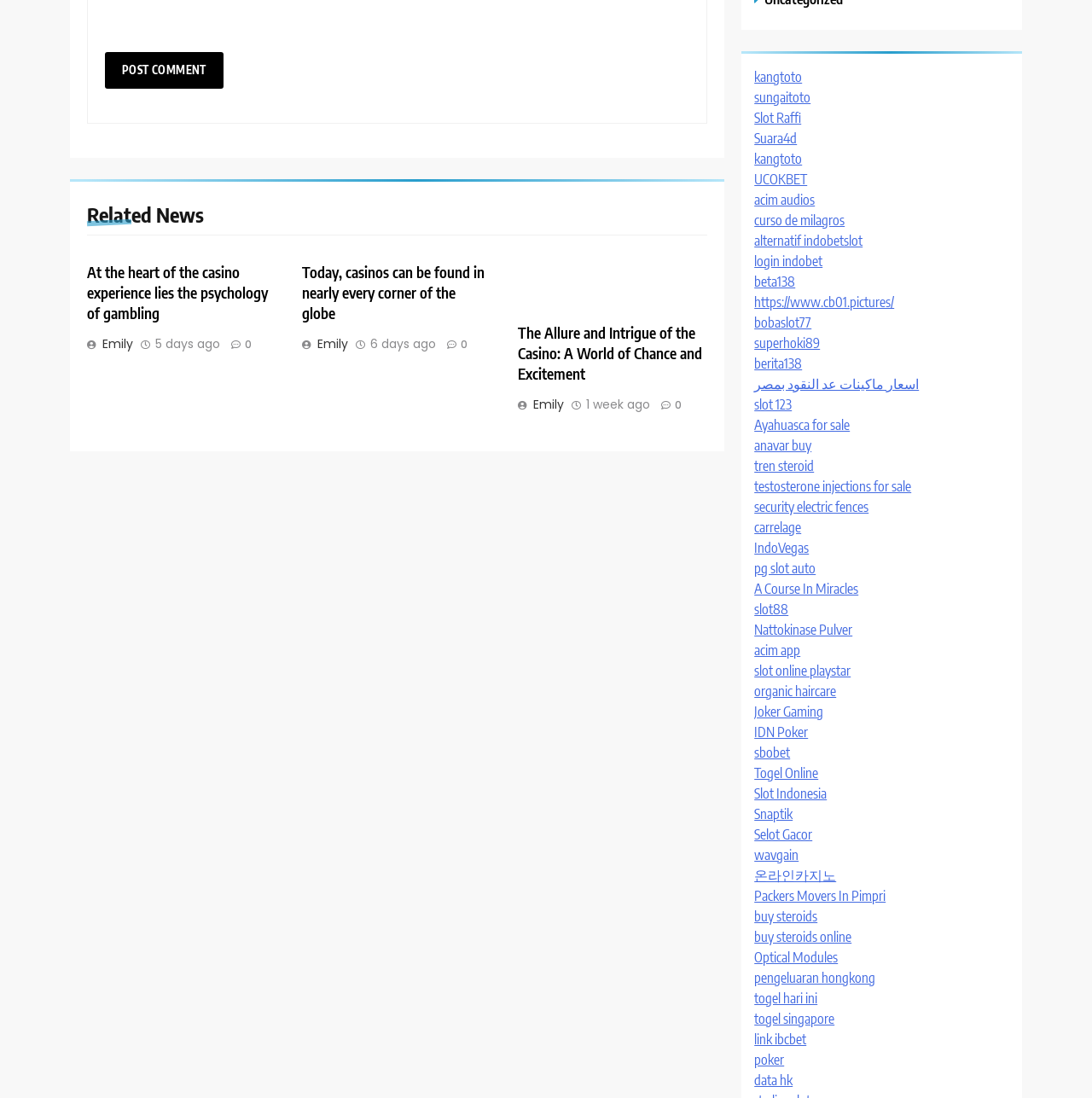Locate the bounding box coordinates of the element I should click to achieve the following instruction: "Follow the link 'The Allure and Intrigue of the Casino: A World of Chance and Excitement'".

[0.474, 0.295, 0.648, 0.35]